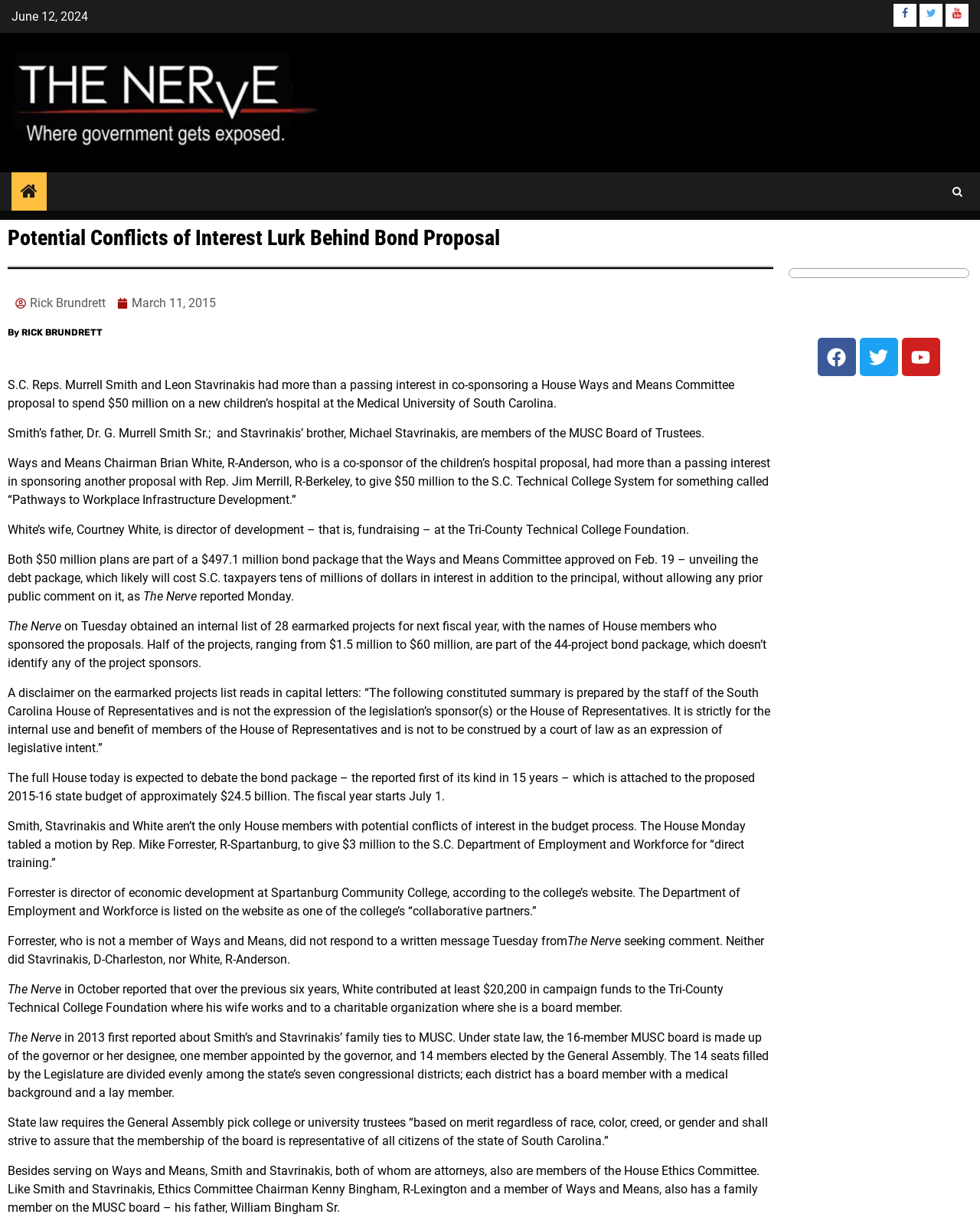Explain in detail what you observe on this webpage.

This webpage appears to be a news article from "The Nerve Archive" with a title "Potential Conflicts of Interest Lurk Behind Bond Proposal". At the top of the page, there is a date "June 12, 2024" and a set of social media links to Facebook, Twitter, and YouTube on the right side. Below the title, there is a link to "The Nerve Archive" with an accompanying image.

The main content of the article is divided into several sections. The first section has a heading "Potential Conflicts of Interest Lurk Behind Bond Proposal" and is written by Rick Brundrett. The article discusses how some South Carolina representatives, including Murrell Smith and Leon Stavrinakis, have potential conflicts of interest in a bond proposal to spend $50 million on a new children's hospital at the Medical University of South Carolina.

The article continues to describe the connections between the representatives and the hospital, including their family members who are members of the MUSC Board of Trustees. There are several paragraphs of text that provide more details about the proposal and the potential conflicts of interest.

On the right side of the page, there are several links, including one to "The Nerve" and another to an internal list of earmarked projects. At the bottom of the page, there are more links to "The Nerve" and a section that discusses campaign contributions made by Representative White to the Tri-County Technical College Foundation where his wife works.

Throughout the page, there are several images, including social media icons and an image associated with "The Nerve Archive" link. Overall, the webpage appears to be a news article that provides in-depth information about a specific topic, with a focus on potential conflicts of interest in a bond proposal.